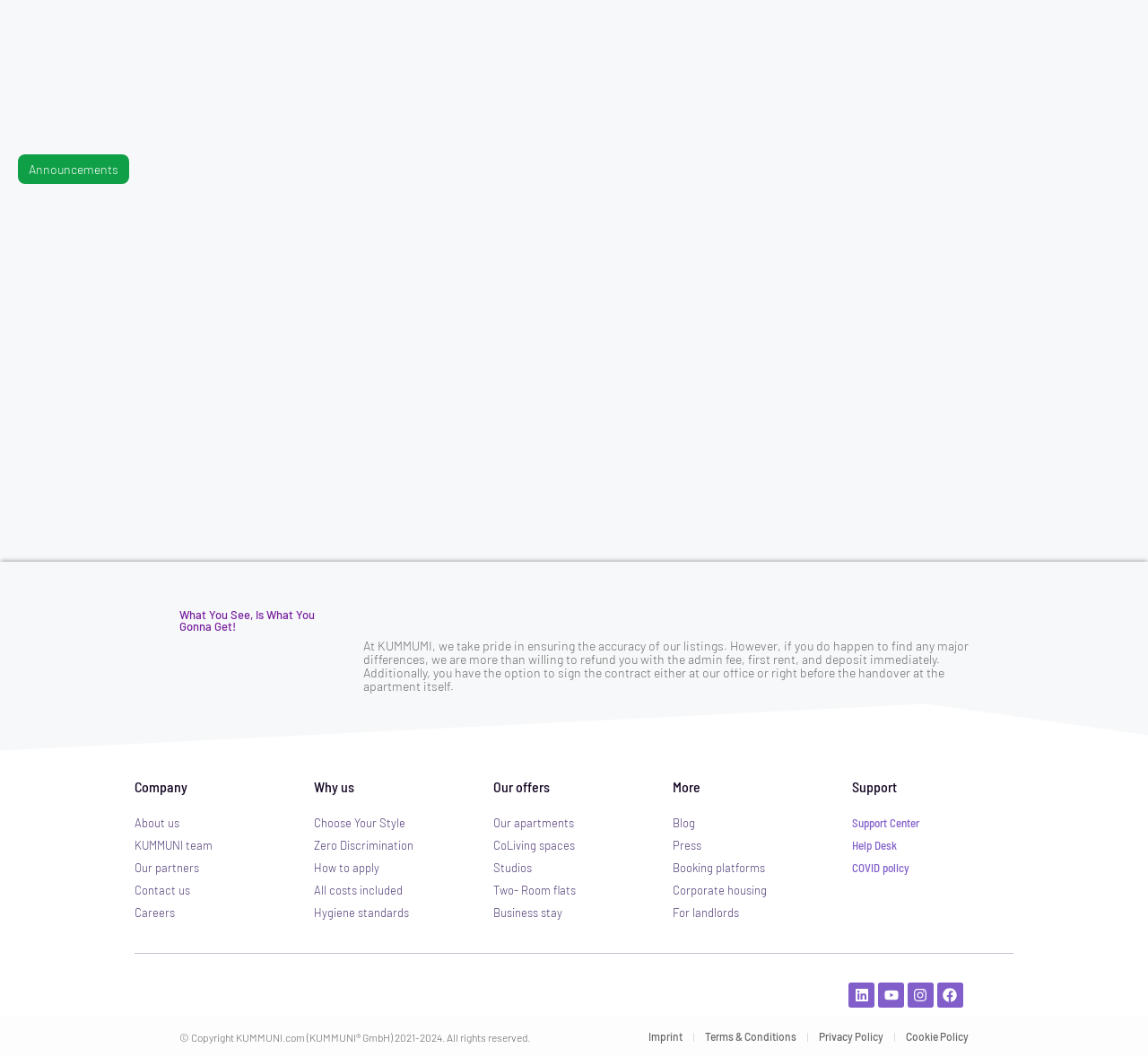Determine the coordinates of the bounding box for the clickable area needed to execute this instruction: "Read more about 'Why us'".

[0.273, 0.736, 0.309, 0.752]